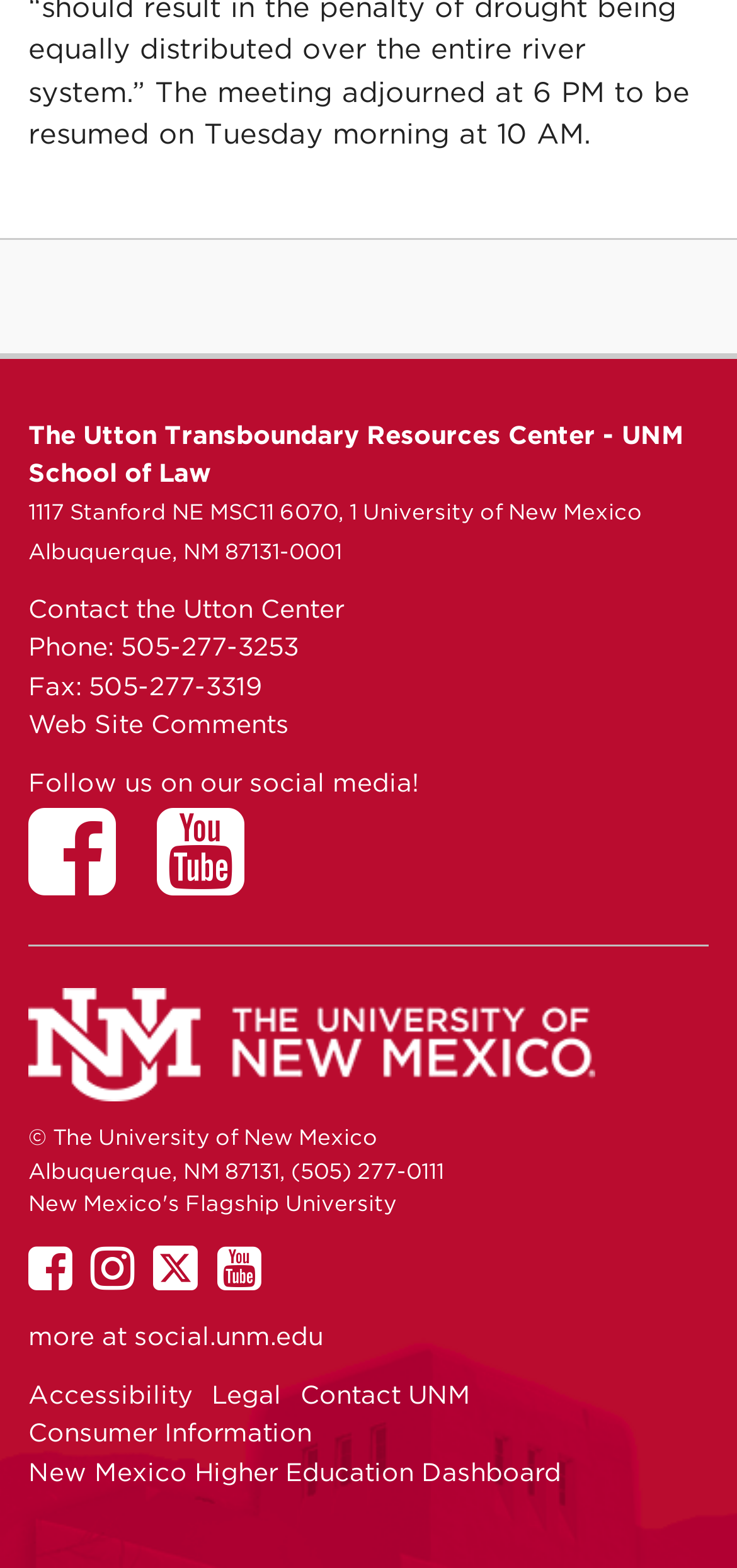Based on the element description "Lorenzo Fioramonti", predict the bounding box coordinates of the UI element.

None